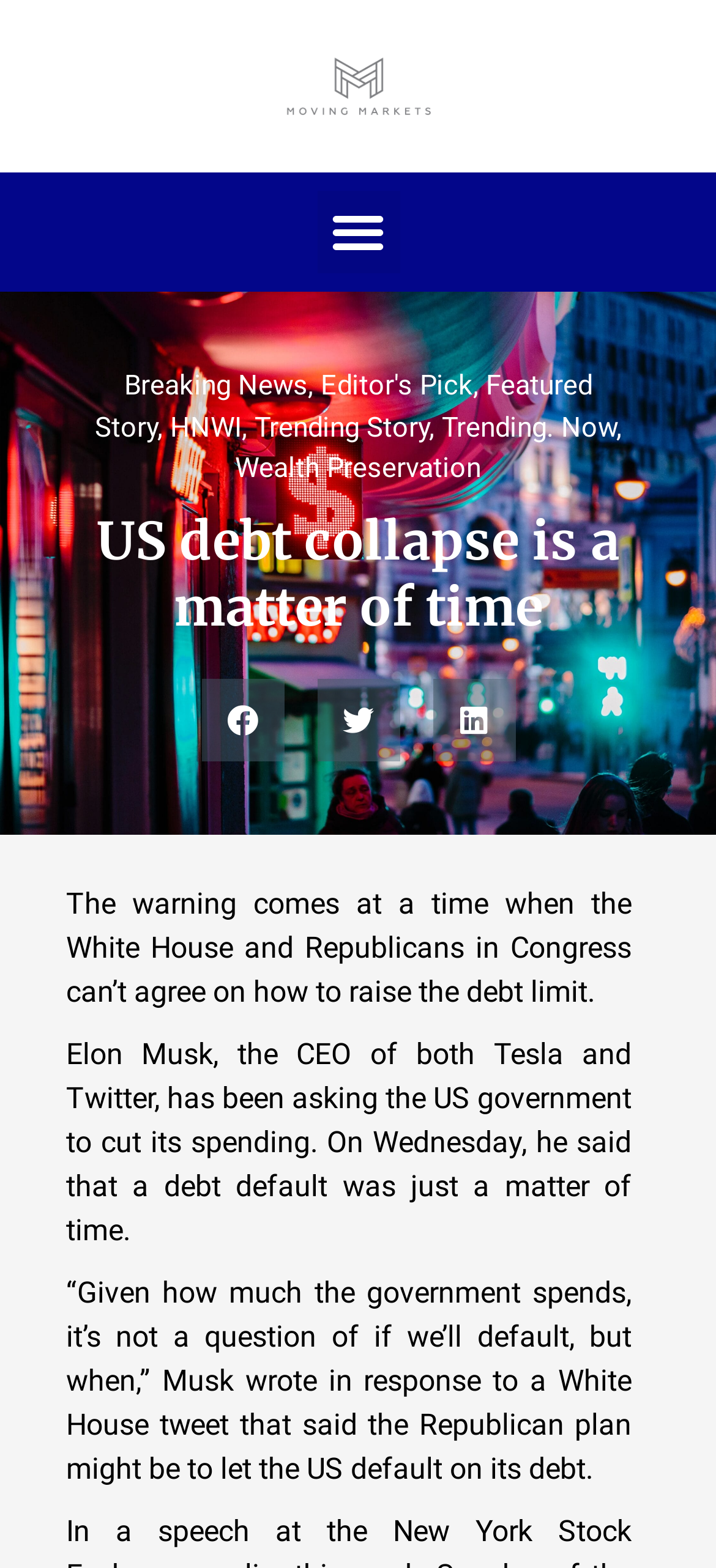Answer the question with a single word or phrase: 
What is the topic of the featured story?

US debt collapse